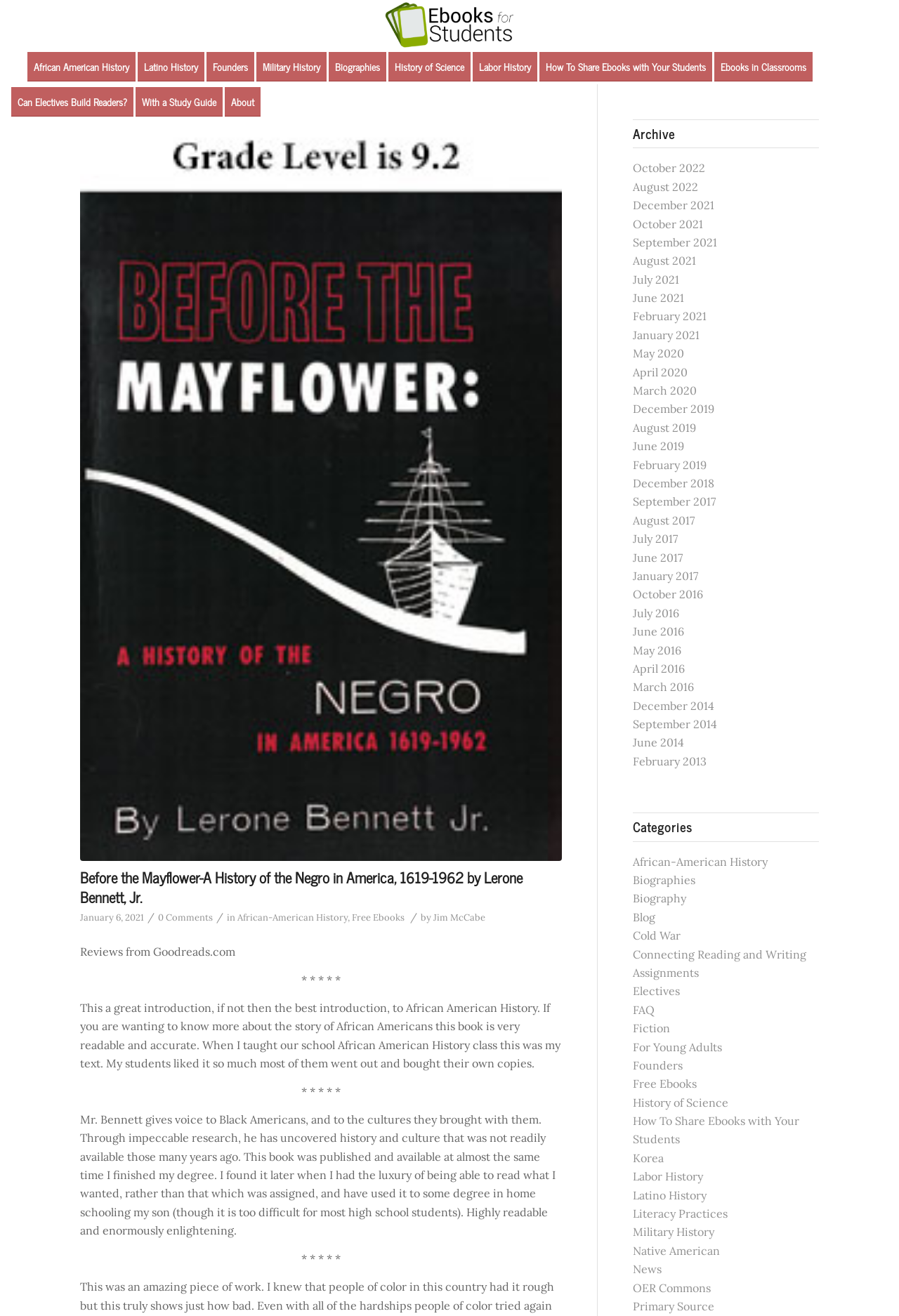What is the category of the ebook 'Before the Mayflower'?
Using the image, give a concise answer in the form of a single word or short phrase.

African-American History